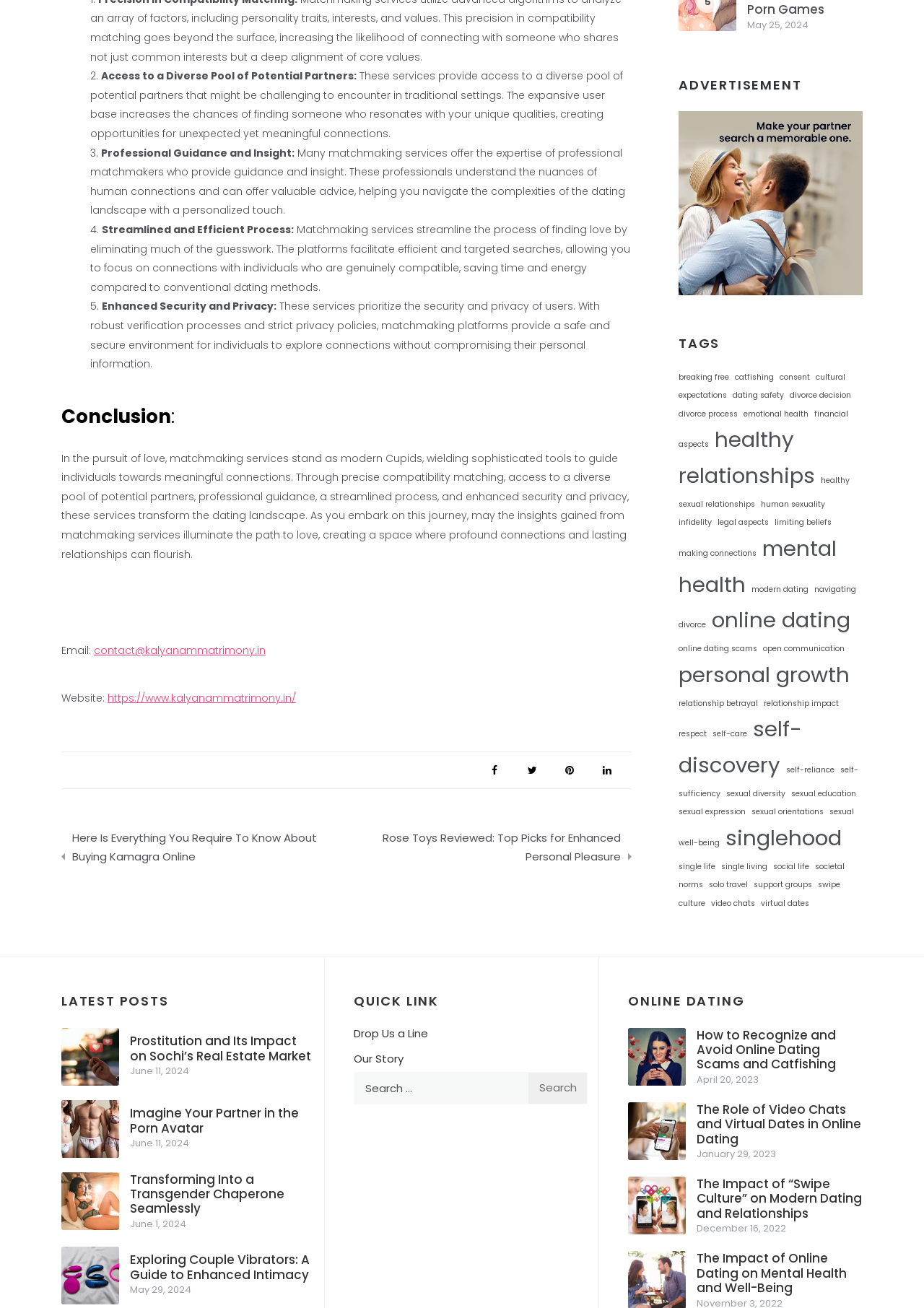How many points are mentioned as benefits of matchmaking services?
Please answer the question as detailed as possible.

The webpage lists five points as benefits of matchmaking services: access to a diverse pool of potential partners, professional guidance and insight, streamlined and efficient process, enhanced security and privacy, and precise compatibility matching.